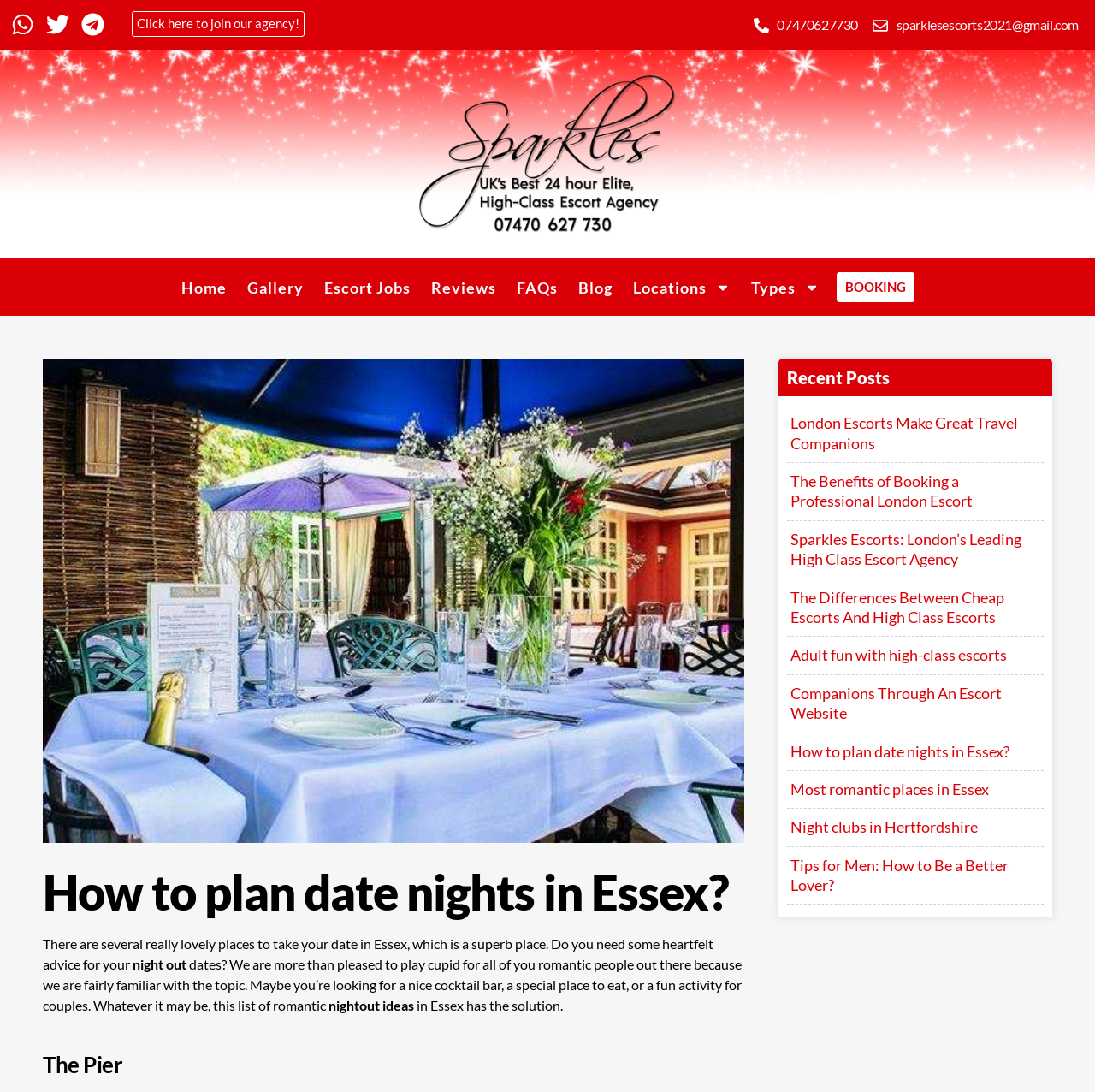Offer an extensive depiction of the webpage and its key elements.

This webpage appears to be a blog or article about planning date nights in Essex, with a focus on romantic activities and locations. At the top of the page, there are several social media links, including Whatsapp, Twitter, and Telegram, each accompanied by a small image. Below these links, there is a call-to-action button to join an agency, followed by a phone number and email address.

The main content of the page is divided into sections, with headings and paragraphs of text. The first section is an introduction to planning date nights in Essex, with a brief overview of the types of activities and locations that will be discussed. This section includes a large image of a table set outside under a blue umbrella.

The next section is a list of romantic night out ideas in Essex, with headings and short descriptions of each location. Some of the locations mentioned include The Pier, Three Wise Monkeys, Riverside Leisure Centre, Blue Strawberry Bistrot, and Great Waltham's Galvin Green Man.

On the right-hand side of the page, there is a menu with links to other sections of the website, including Home, Gallery, Escort Jobs, Reviews, FAQs, Blog, and Locations. Some of these links have dropdown menus with additional options.

Below the main content, there is a section titled "Recent Posts" with links to several articles, including "London Escorts Make Great Travel Companions", "The Benefits of Booking a Professional London Escort", and "How to plan date nights in Essex?".